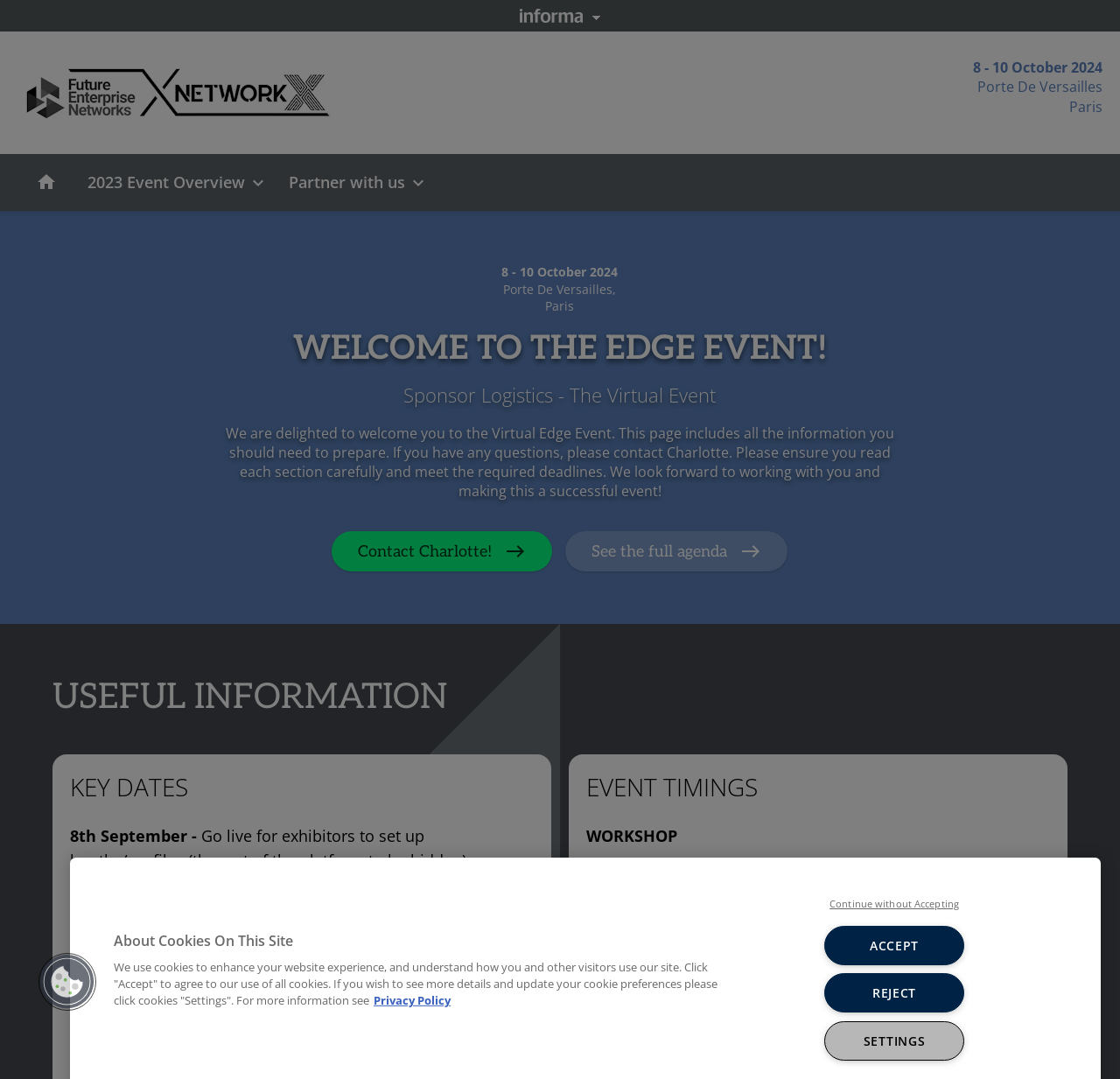Please locate the bounding box coordinates of the element's region that needs to be clicked to follow the instruction: "Click on the 'Agenda' link". The bounding box coordinates should be provided as four float numbers between 0 and 1, i.e., [left, top, right, bottom].

[0.016, 0.195, 0.084, 0.234]